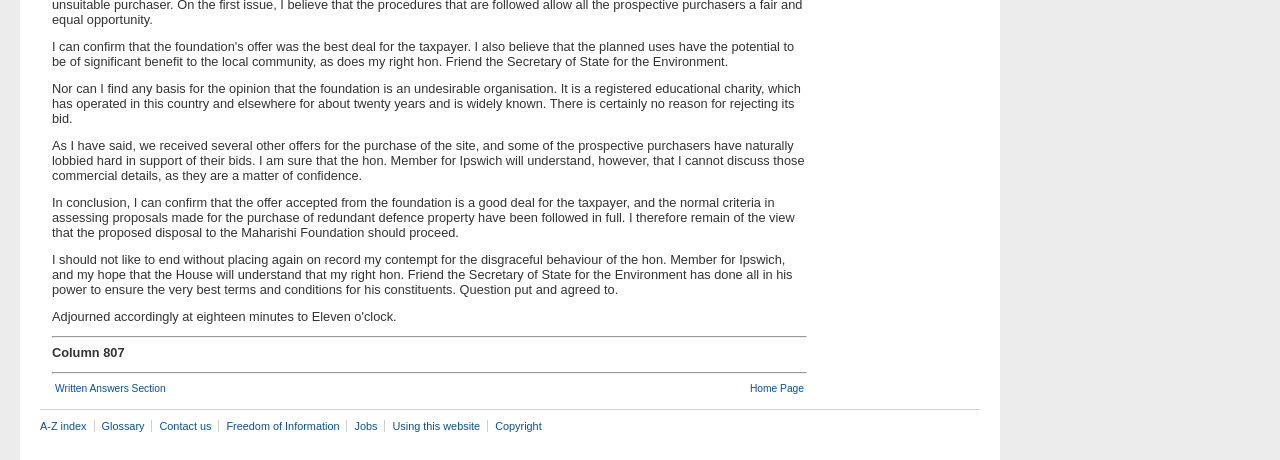What is the tone of the speaker towards the hon. Member for Ipswich?
Look at the image and provide a detailed response to the question.

The text explicitly states that the speaker has 'contempt for the disgraceful behaviour of the hon. Member for Ipswich', indicating a strong negative sentiment towards the individual.